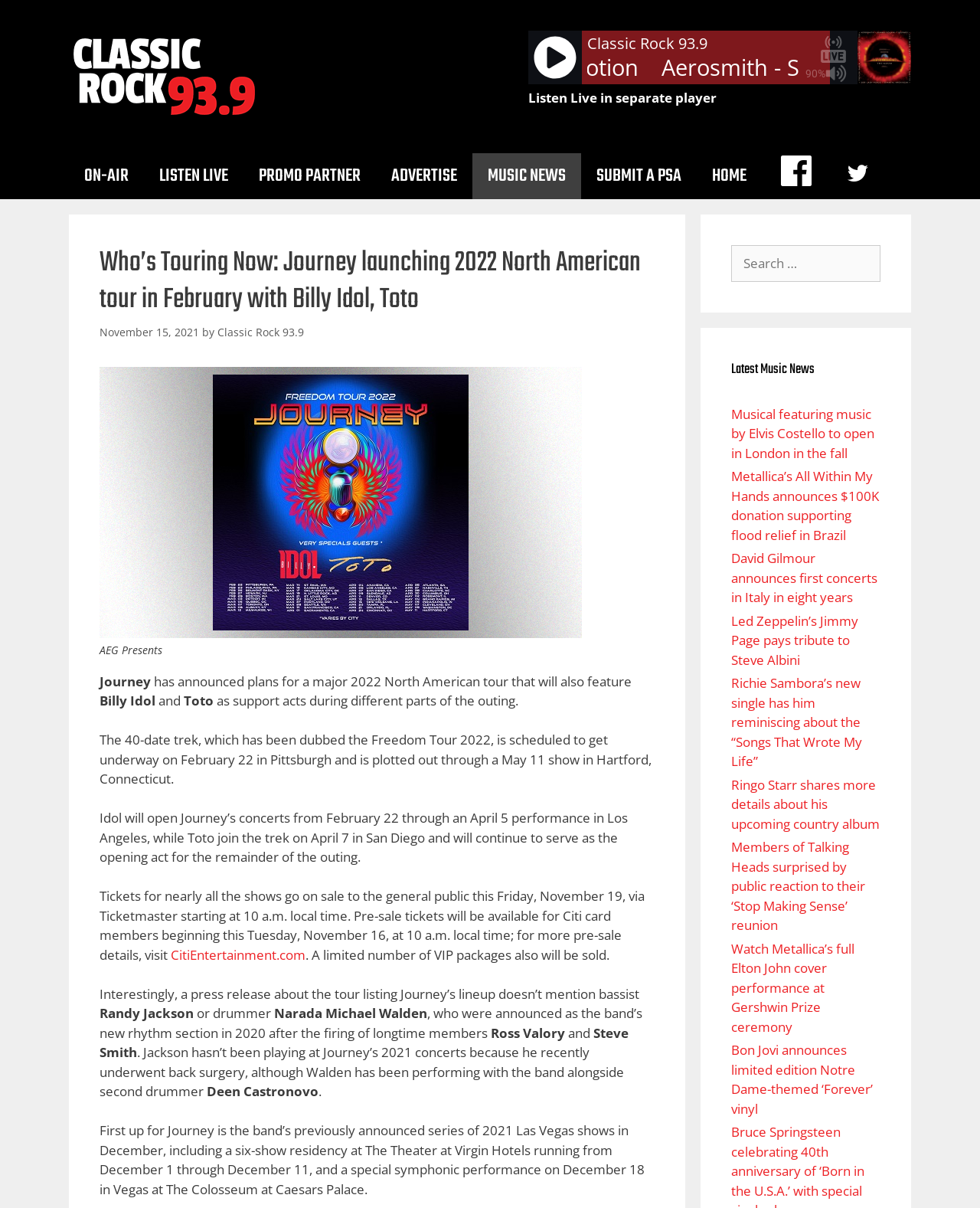Please find the top heading of the webpage and generate its text.

Who’s Touring Now: Journey launching 2022 North American tour in February with Billy Idol, Toto